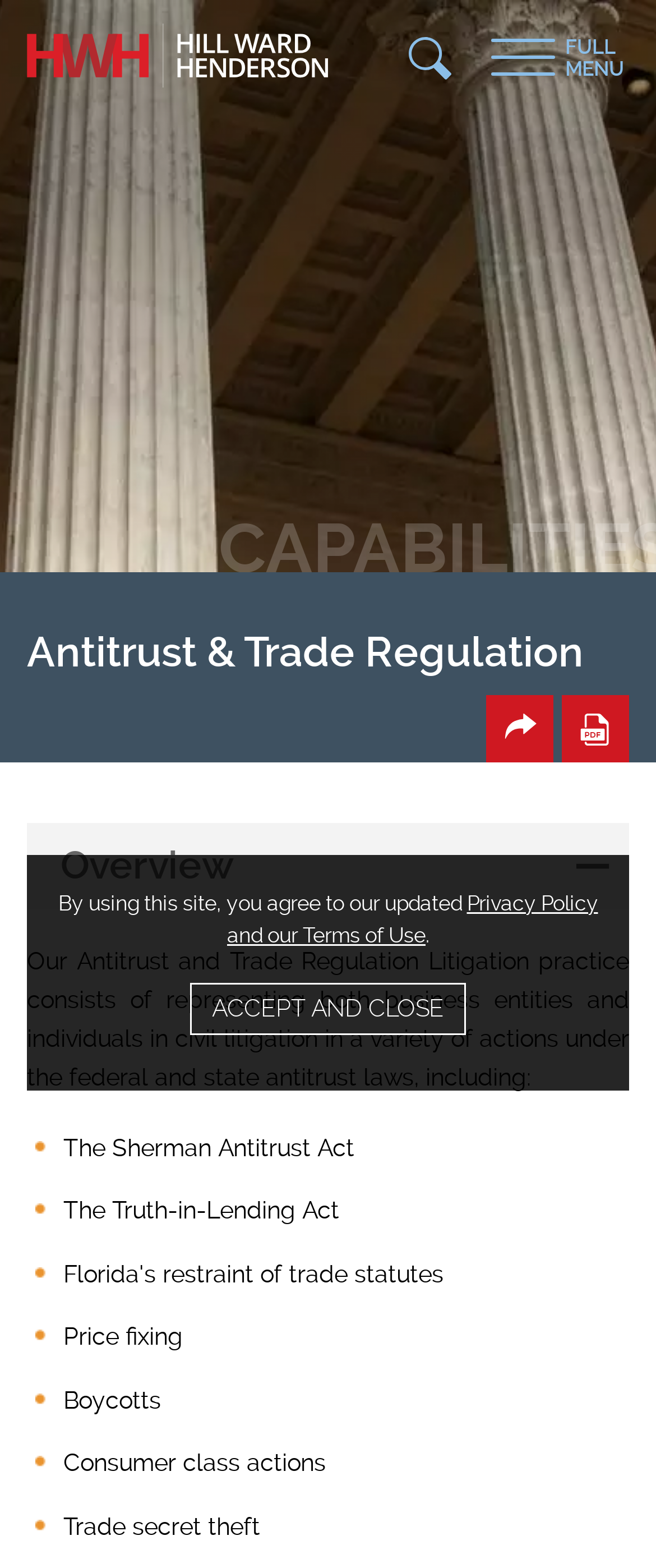What is one of the federal laws under which the law firm litigates?
Can you provide an in-depth and detailed response to the question?

The law firm's practice area is described in detail on the webpage, which lists several federal laws under which the firm litigates, including the Sherman Antitrust Act.